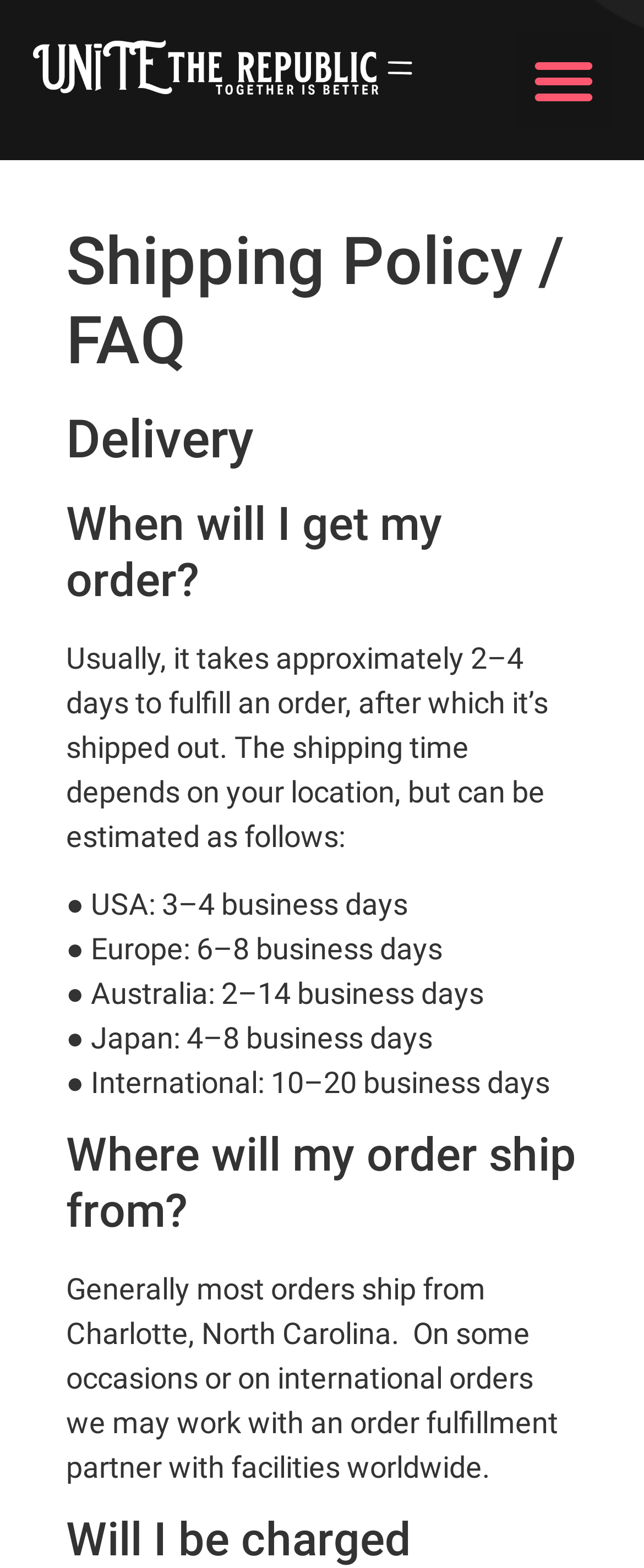What is the estimated shipping time to Japan?
Based on the image, give a one-word or short phrase answer.

4-8 business days